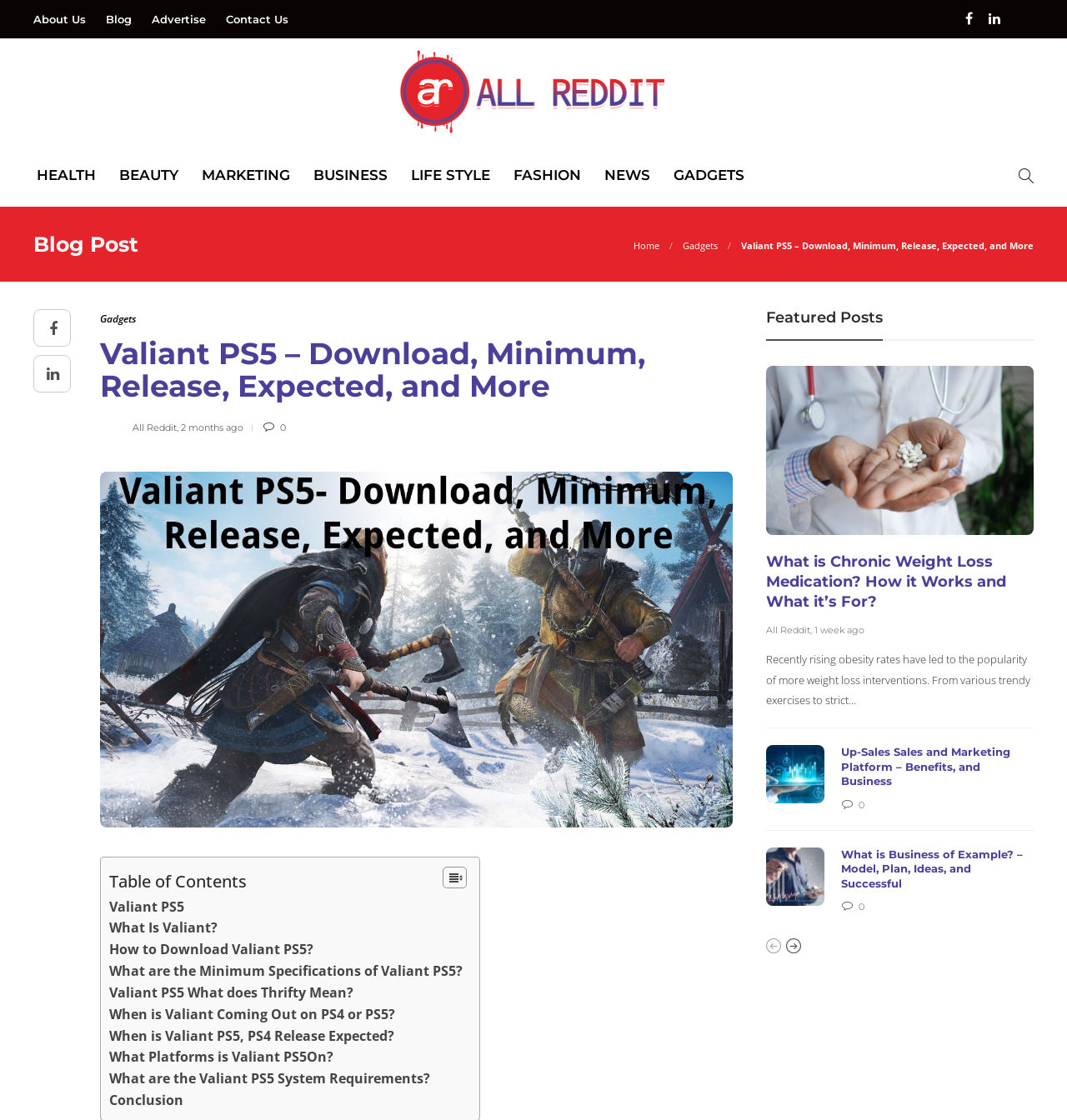What is the title or heading displayed on the webpage?

Valiant PS5 – Download, Minimum, Release, Expected, and More